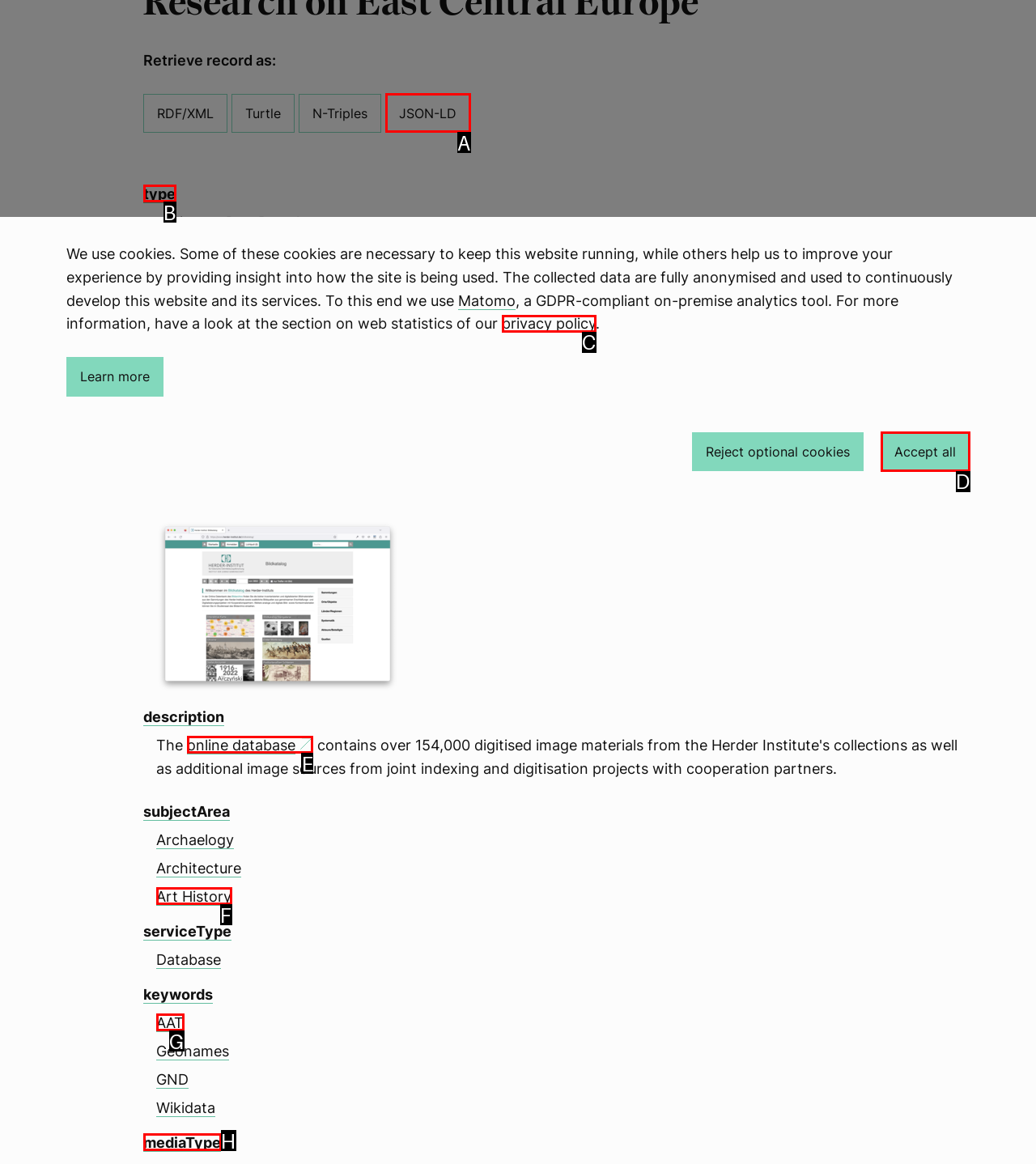Using the description: privacy policy
Identify the letter of the corresponding UI element from the choices available.

C